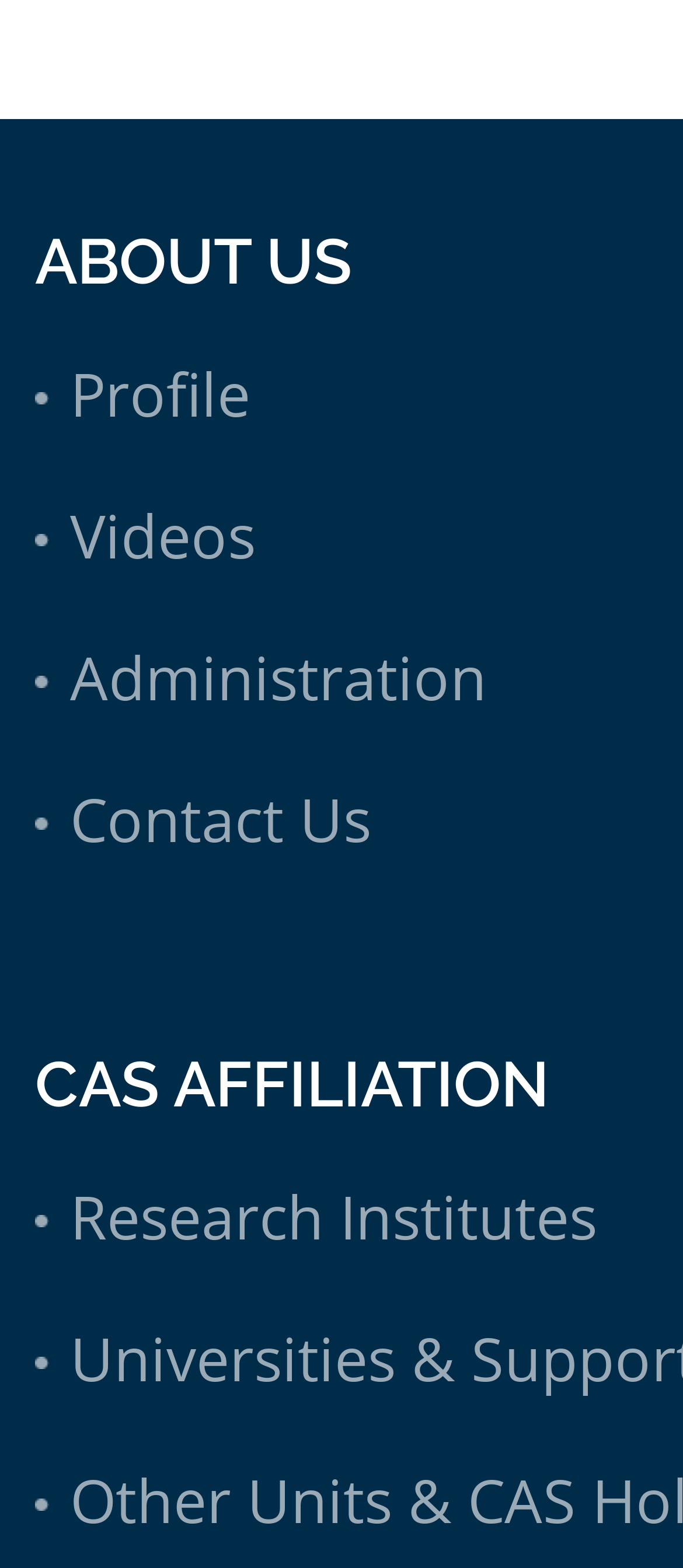Reply to the question below using a single word or brief phrase:
How many links are there in total?

6